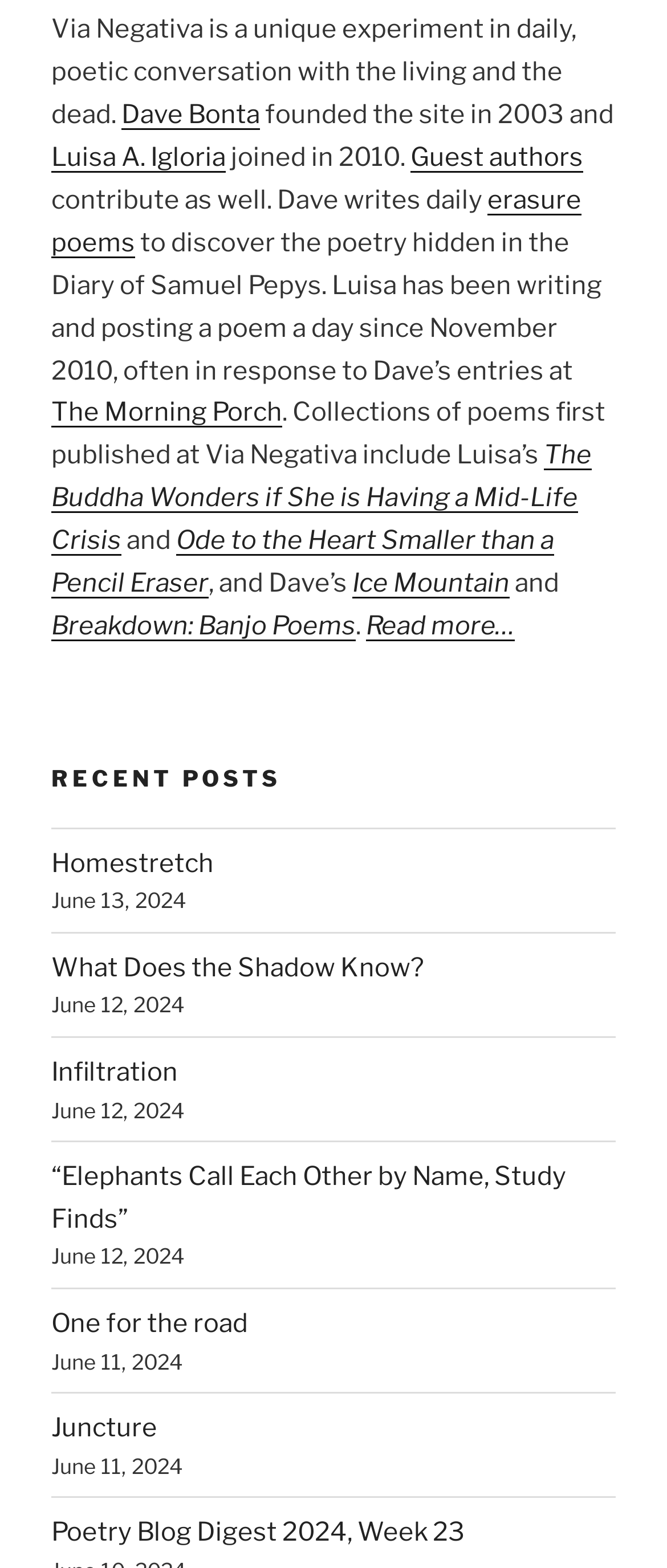What is the name of Luisa's poetry collection? Refer to the image and provide a one-word or short phrase answer.

The Buddha Wonders if She is Having a Mid-Life Crisis